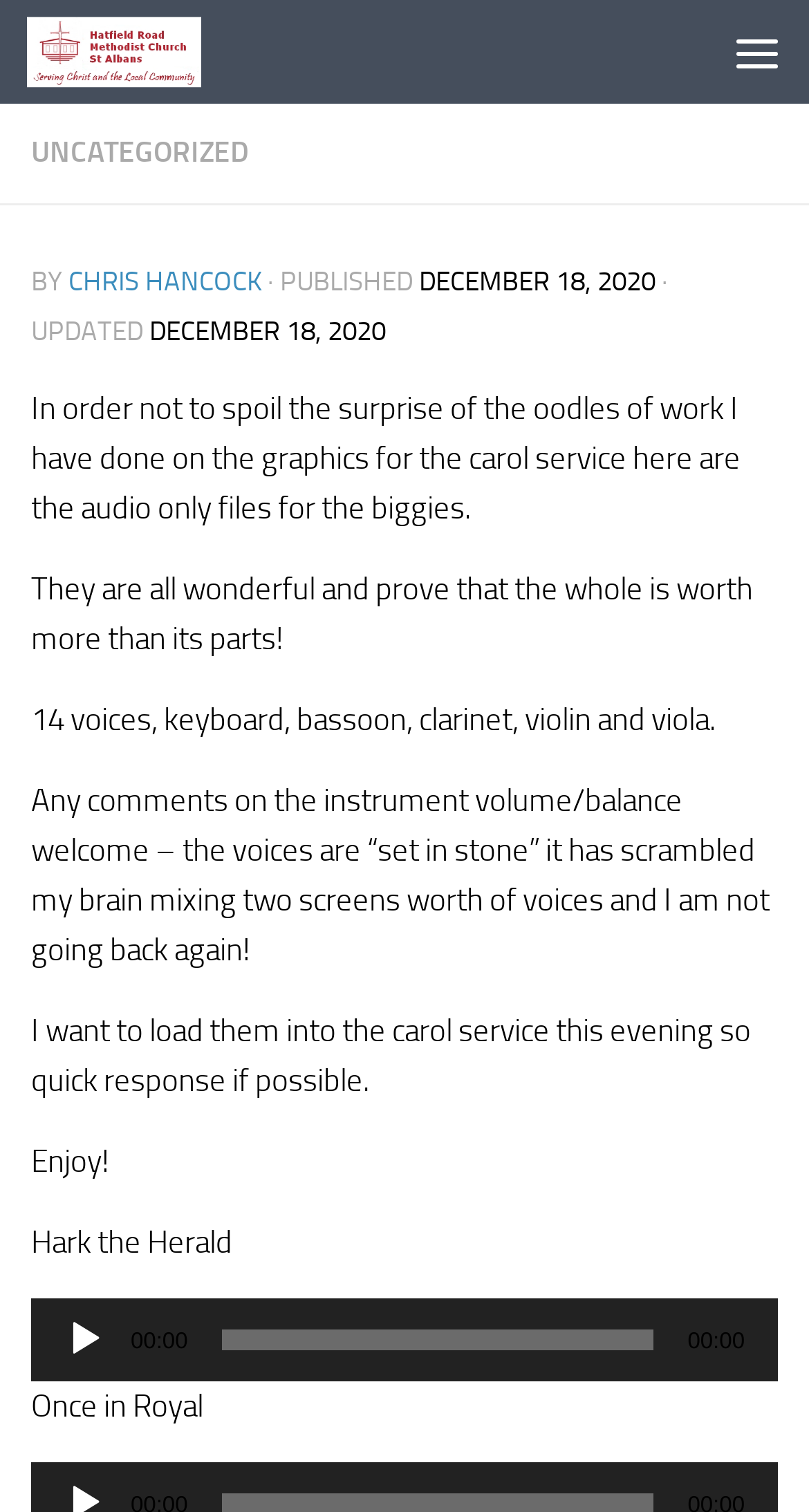What is the function of the 'Play' button?
From the screenshot, provide a brief answer in one word or phrase.

To play the audio file